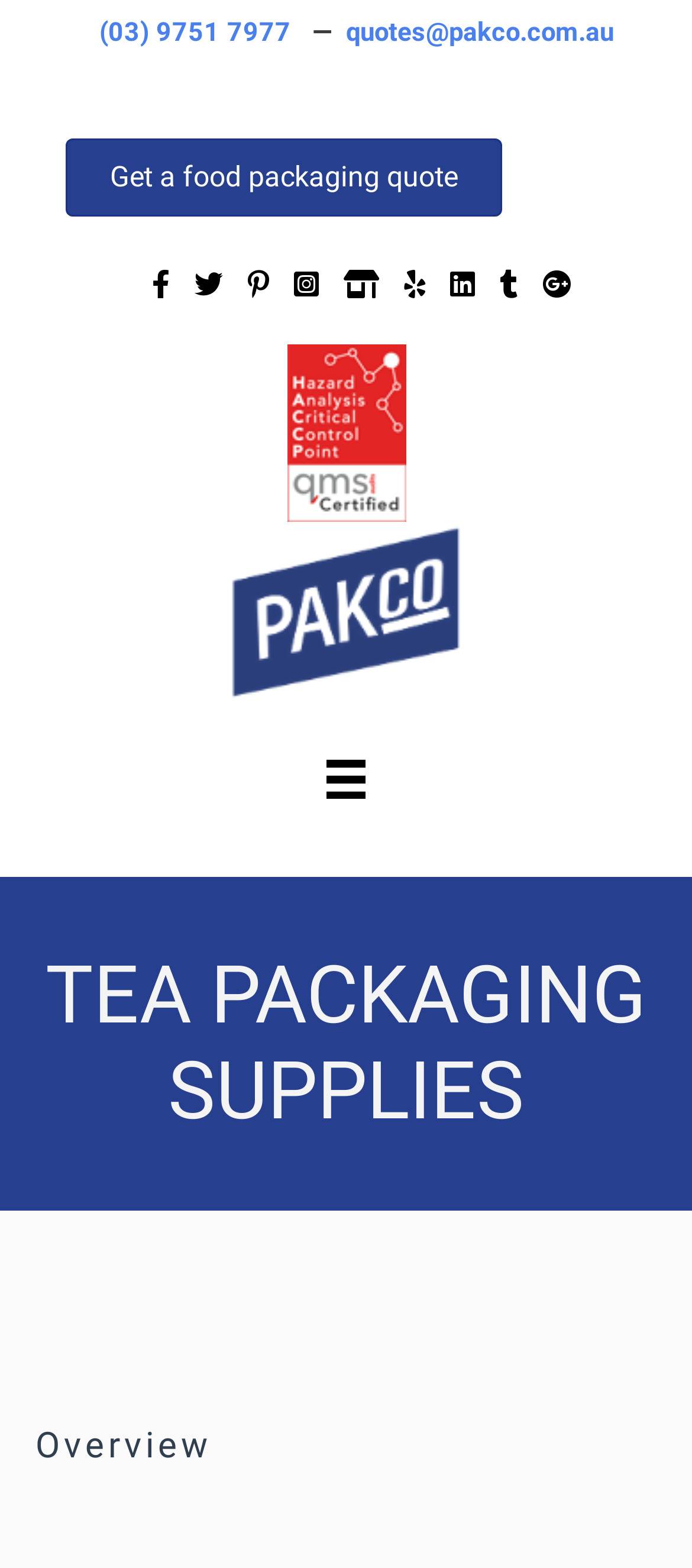Determine the title of the webpage and give its text content.

TEA PACKAGING SUPPLIES